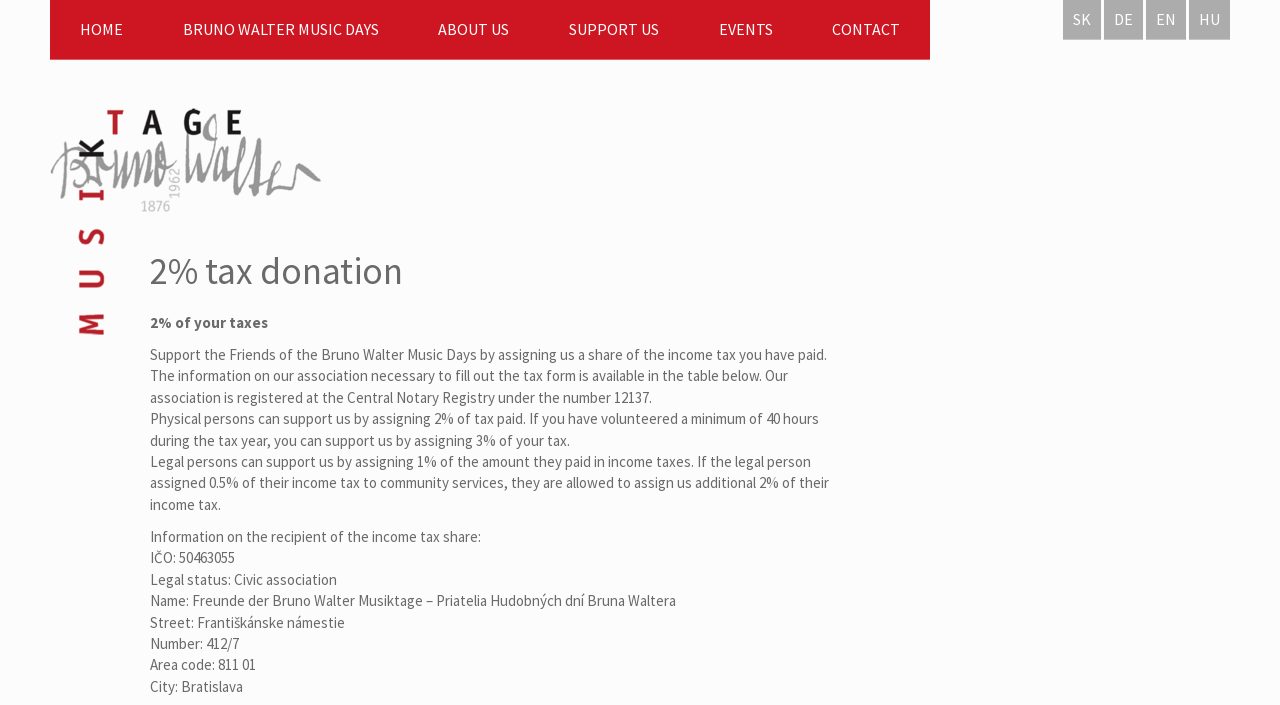Generate the text content of the main headline of the webpage.

2% tax donation